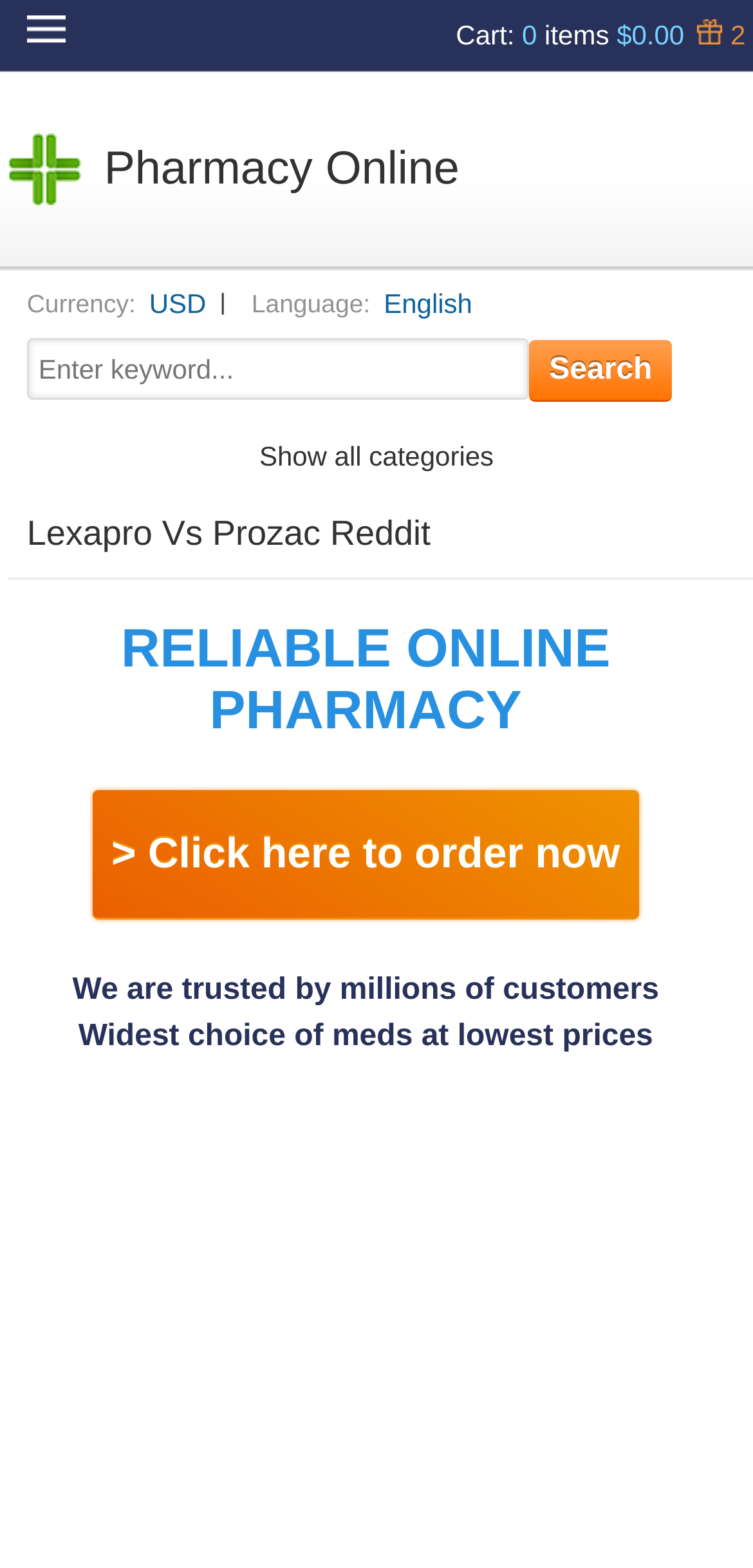Please answer the following question as detailed as possible based on the image: 
What is the current total cost?

I found the answer by looking at the top right corner of the webpage, where it says 'Cart' and then '$0.00' next to it, indicating the current total cost.